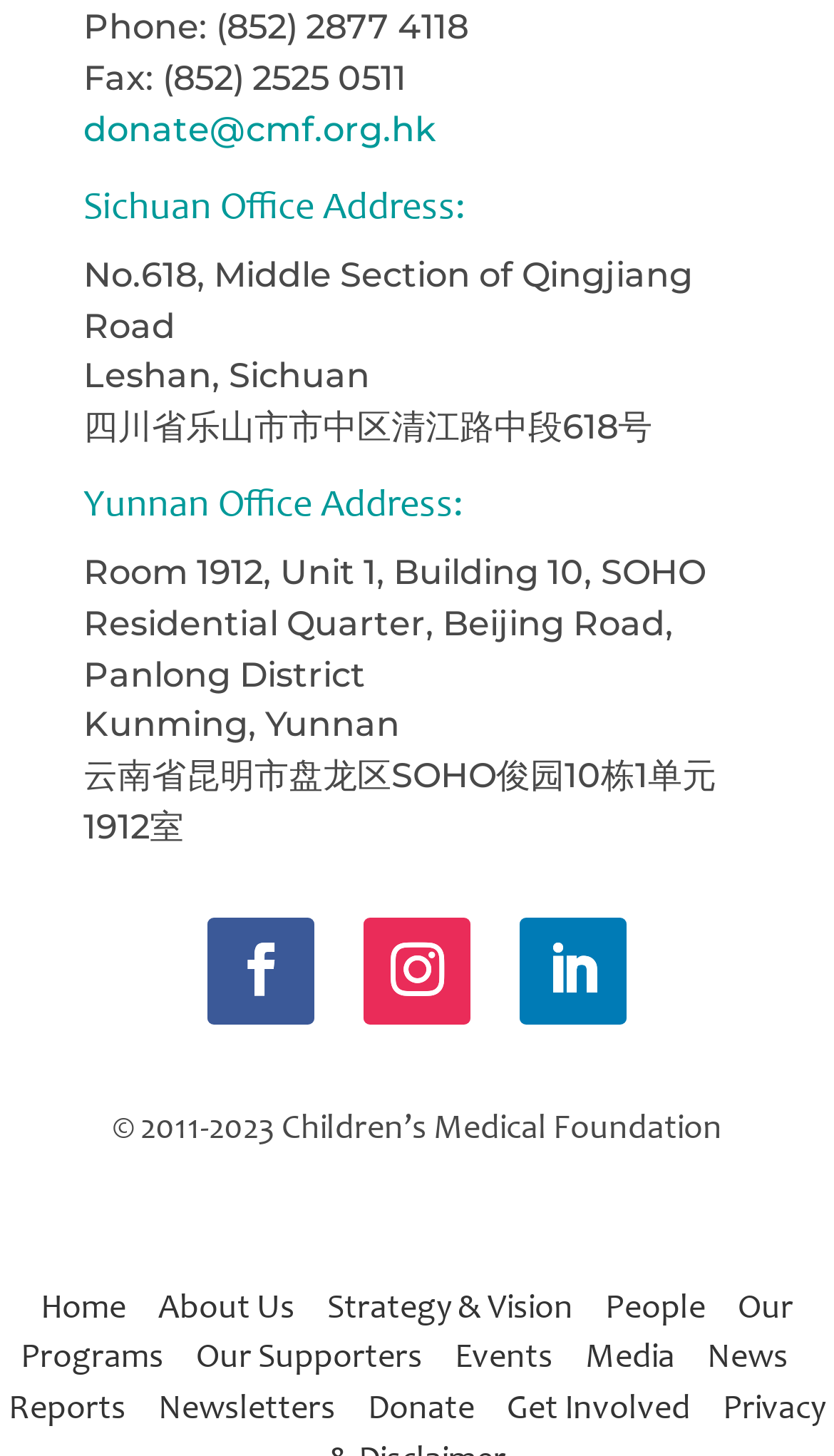Identify the bounding box coordinates of the area that should be clicked in order to complete the given instruction: "Check the 'Yunnan Office Address'". The bounding box coordinates should be four float numbers between 0 and 1, i.e., [left, top, right, bottom].

[0.1, 0.335, 0.9, 0.376]